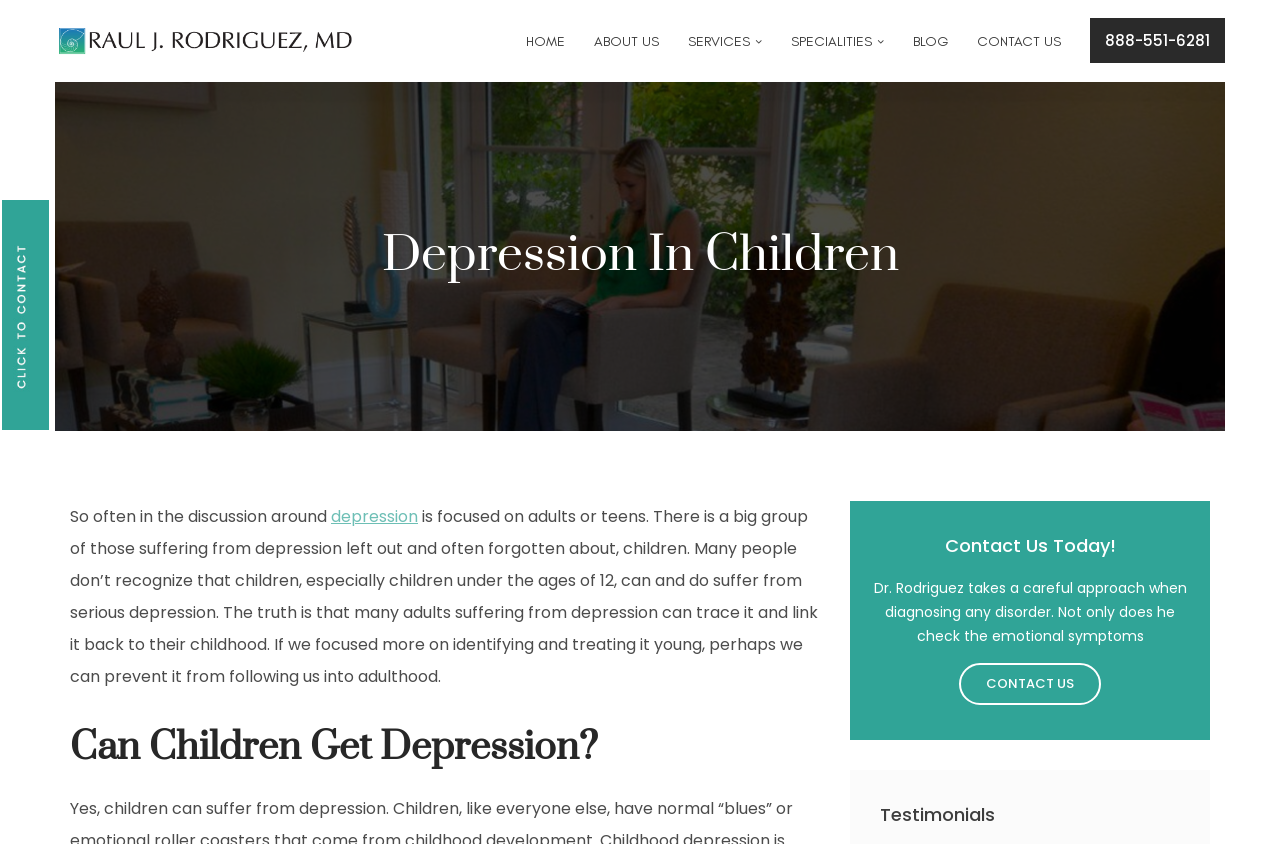Indicate the bounding box coordinates of the clickable region to achieve the following instruction: "Learn more about 'depression'."

[0.259, 0.598, 0.327, 0.626]